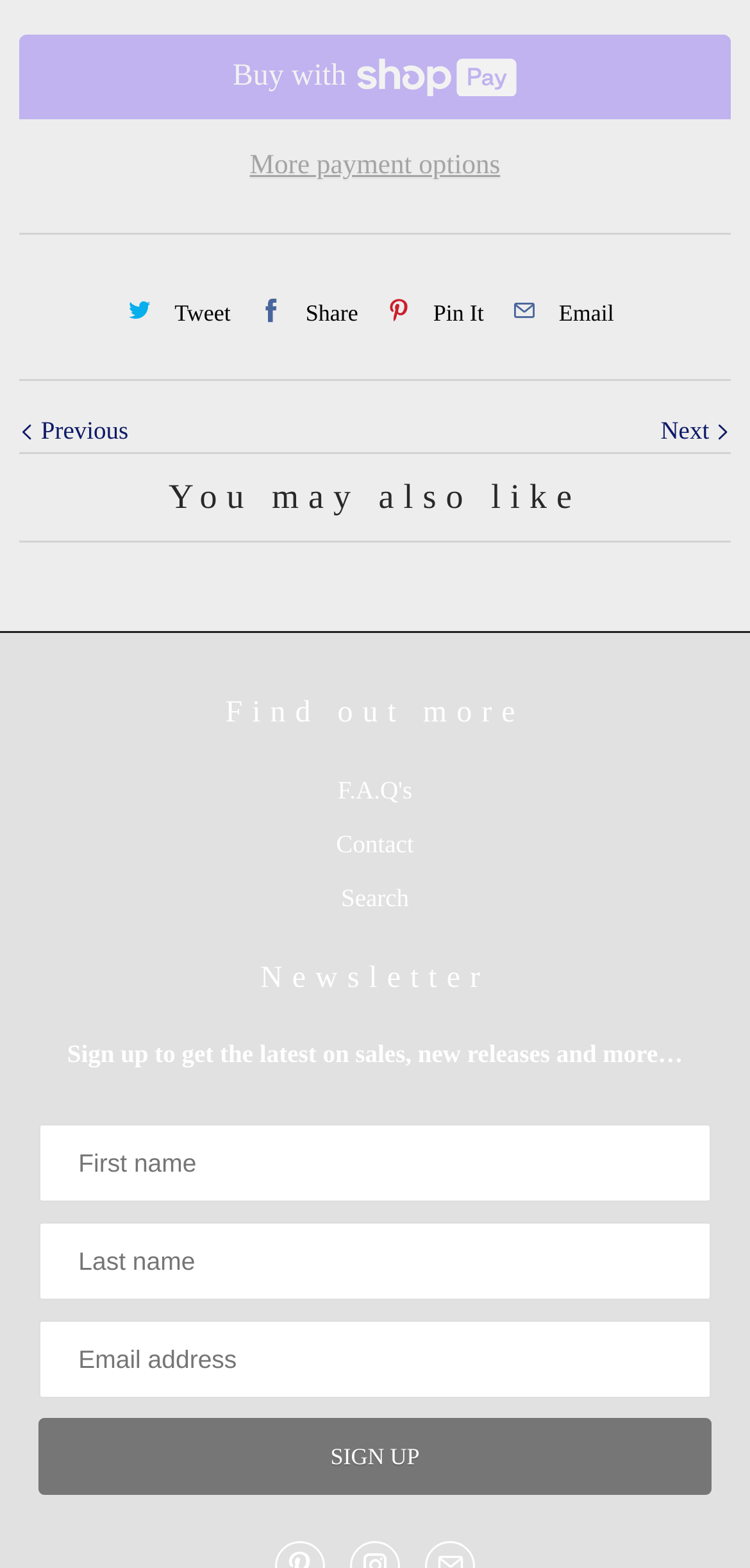Please determine the bounding box of the UI element that matches this description: Pin It. The coordinates should be given as (top-left x, top-left y, bottom-right x, bottom-right y), with all values between 0 and 1.

[0.506, 0.178, 0.645, 0.22]